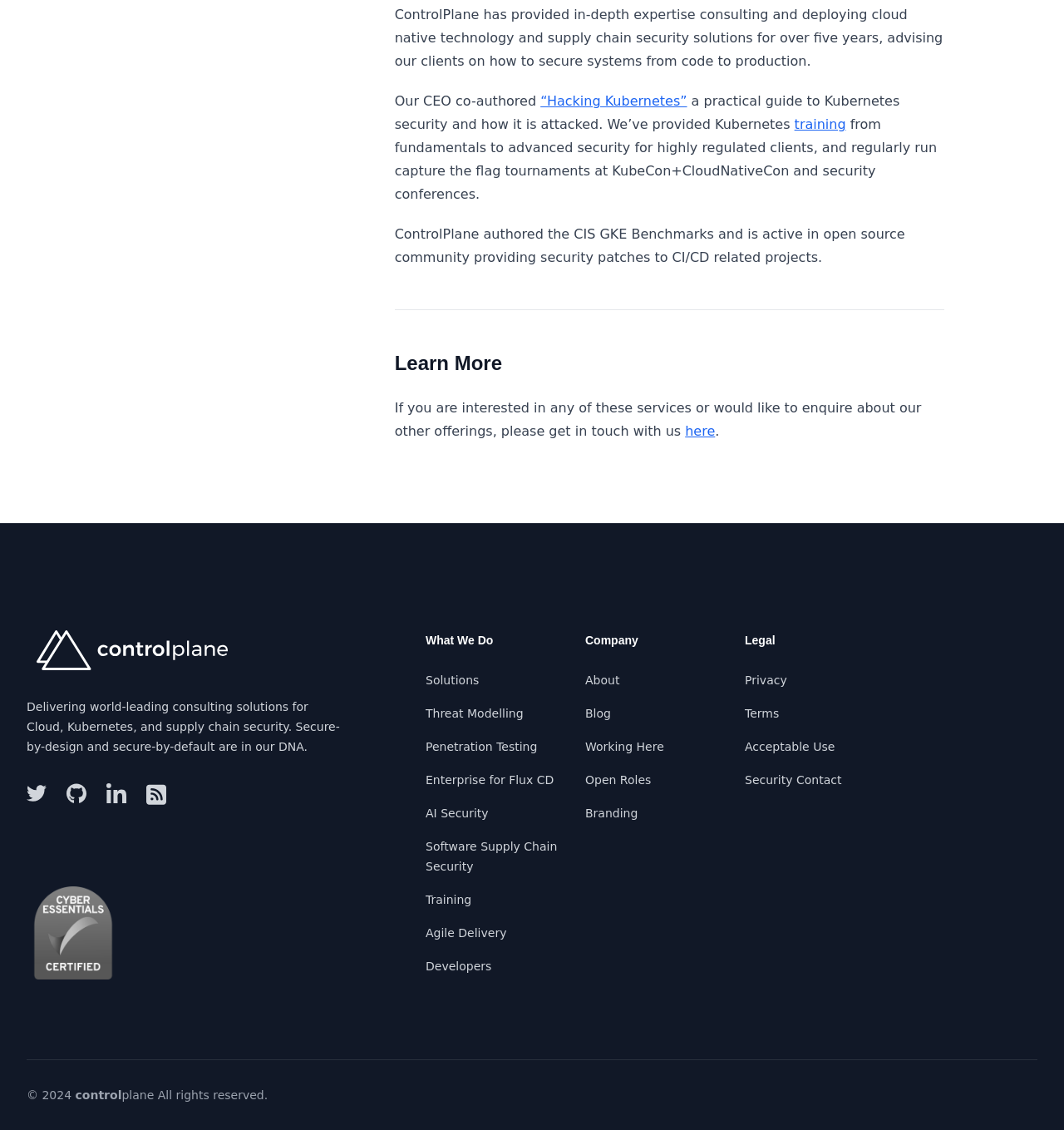Identify the bounding box coordinates of the section to be clicked to complete the task described by the following instruction: "Explore ControlPlane's blog". The coordinates should be four float numbers between 0 and 1, formatted as [left, top, right, bottom].

[0.55, 0.625, 0.574, 0.637]